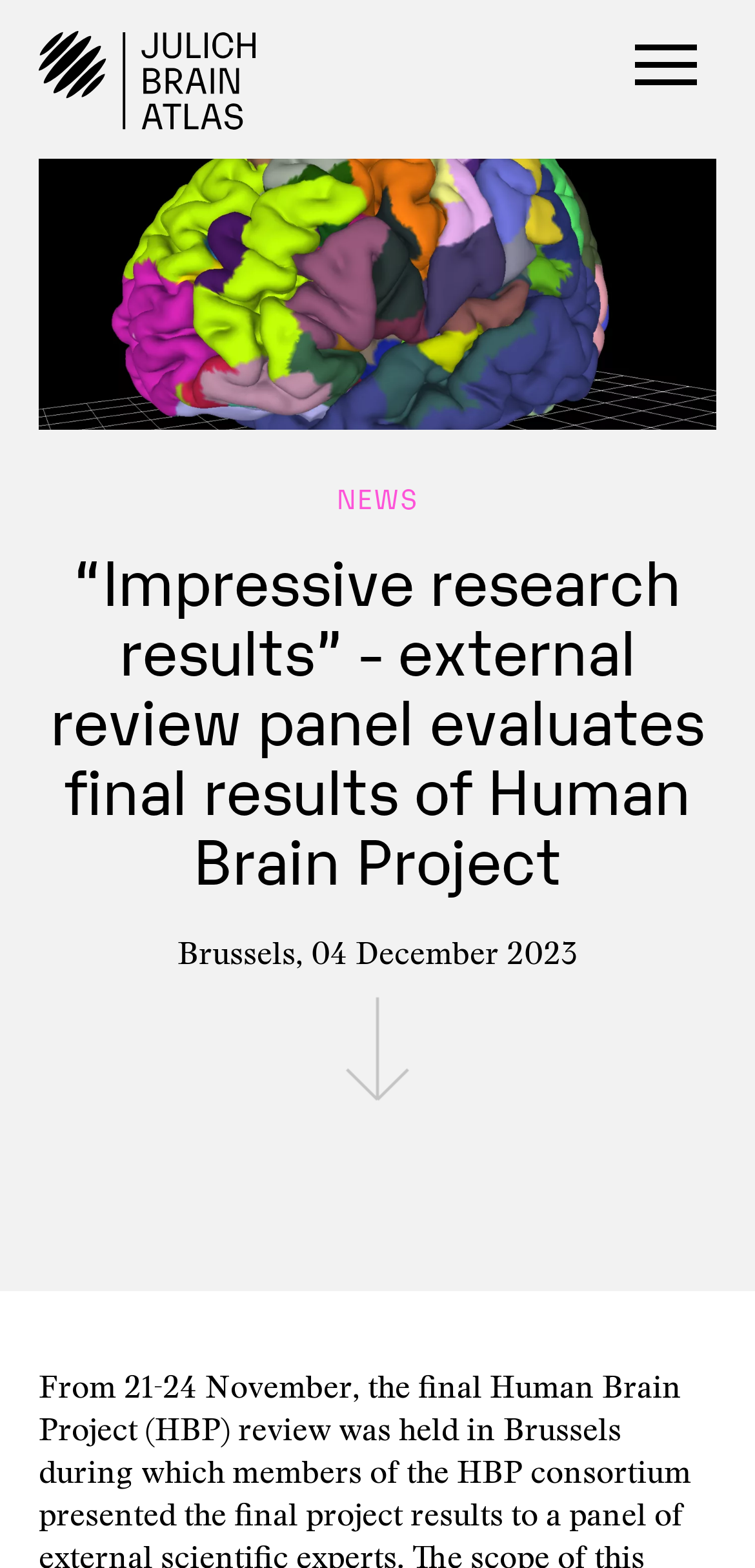What is the text above the news article date?
Based on the image, answer the question in a detailed manner.

I looked at the webpage structure and found the text 'Brussels,' located above the date of the news article. This text is a StaticText element and is positioned above the time element that contains the date.